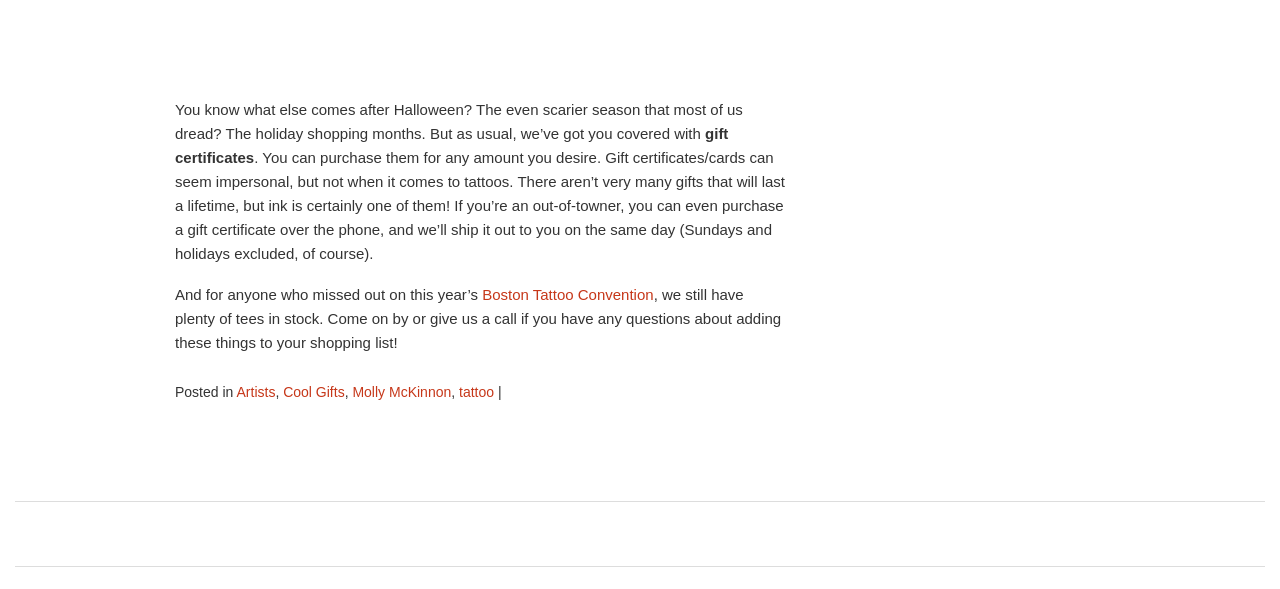Answer the question briefly using a single word or phrase: 
What is a unique aspect of tattoo gifts?

They last a lifetime